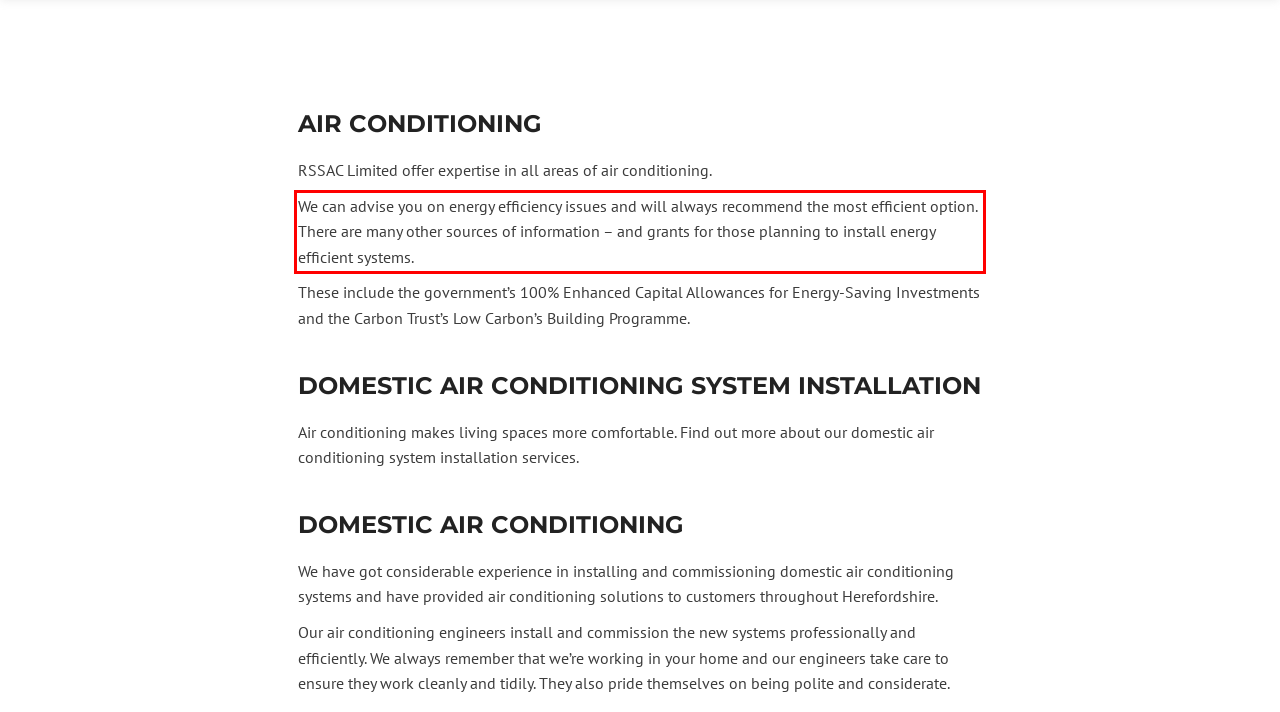The screenshot you have been given contains a UI element surrounded by a red rectangle. Use OCR to read and extract the text inside this red rectangle.

We can advise you on energy efficiency issues and will always recommend the most efficient option. There are many other sources of information – and grants for those planning to install energy efficient systems.